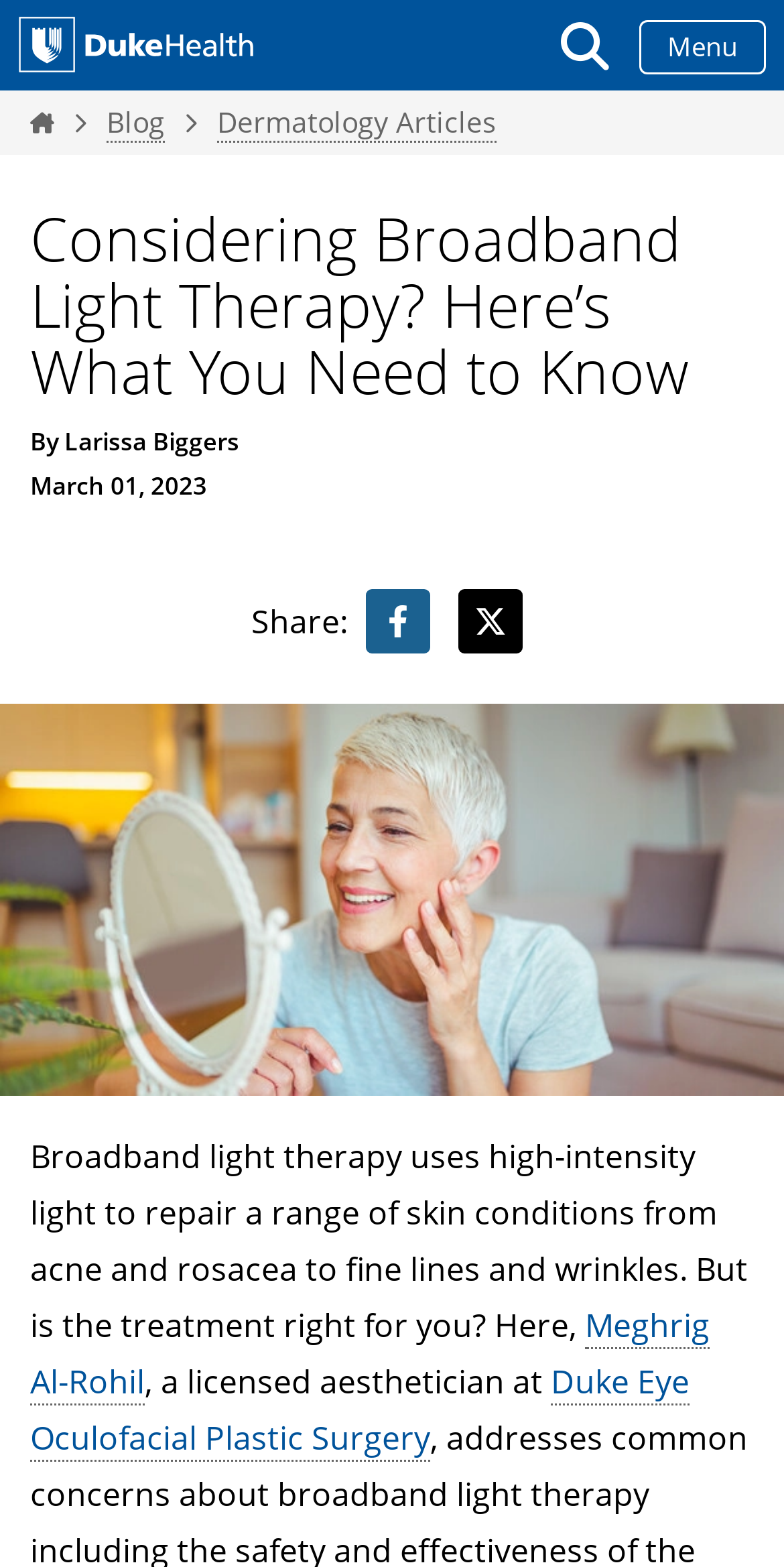Give a one-word or one-phrase response to the question: 
Where does Meghrig Al-Rohil work?

Duke Eye Oculofacial Plastic Surgery